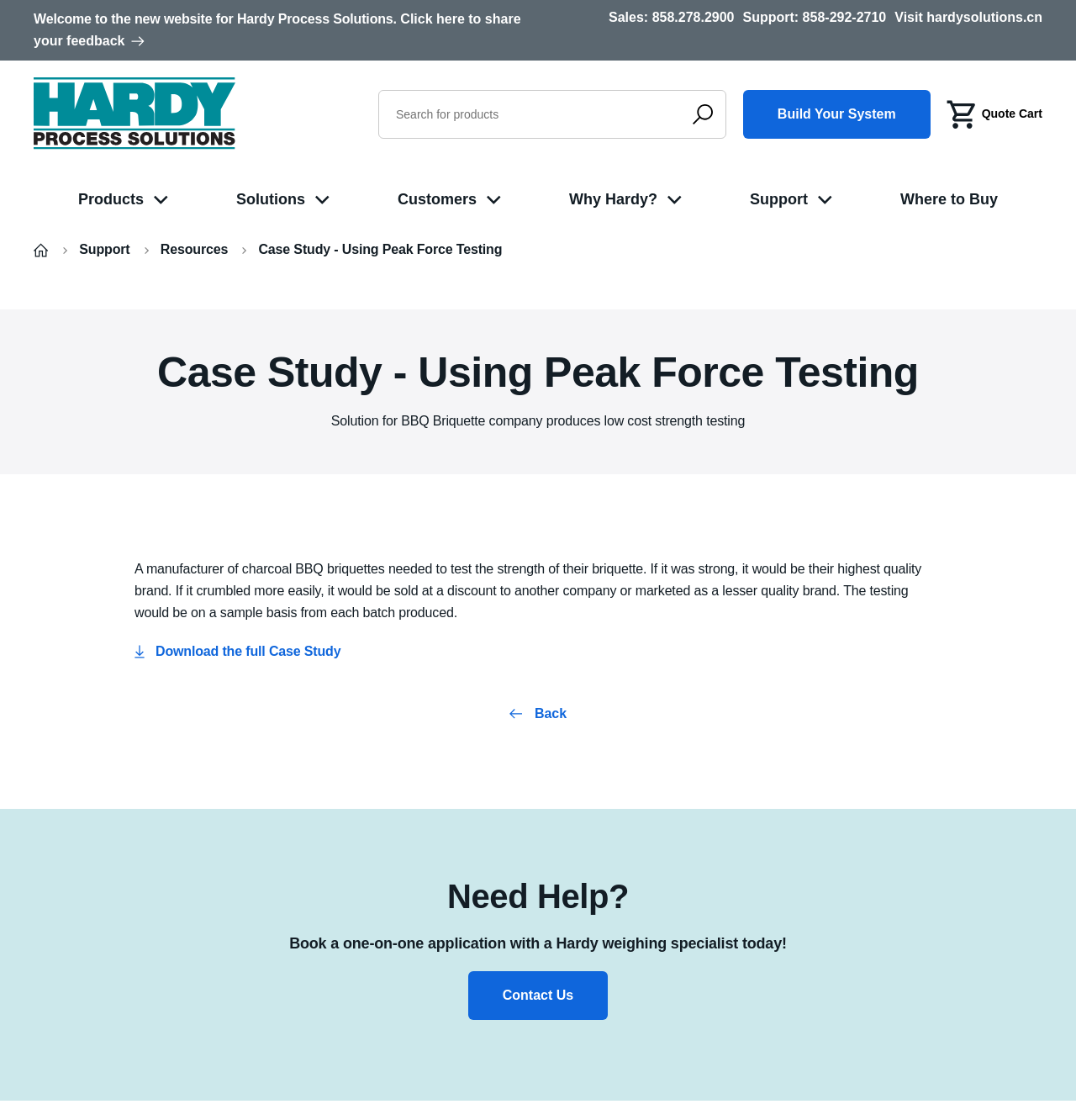Pinpoint the bounding box coordinates of the clickable area necessary to execute the following instruction: "Go back". The coordinates should be given as four float numbers between 0 and 1, namely [left, top, right, bottom].

[0.473, 0.631, 0.527, 0.643]